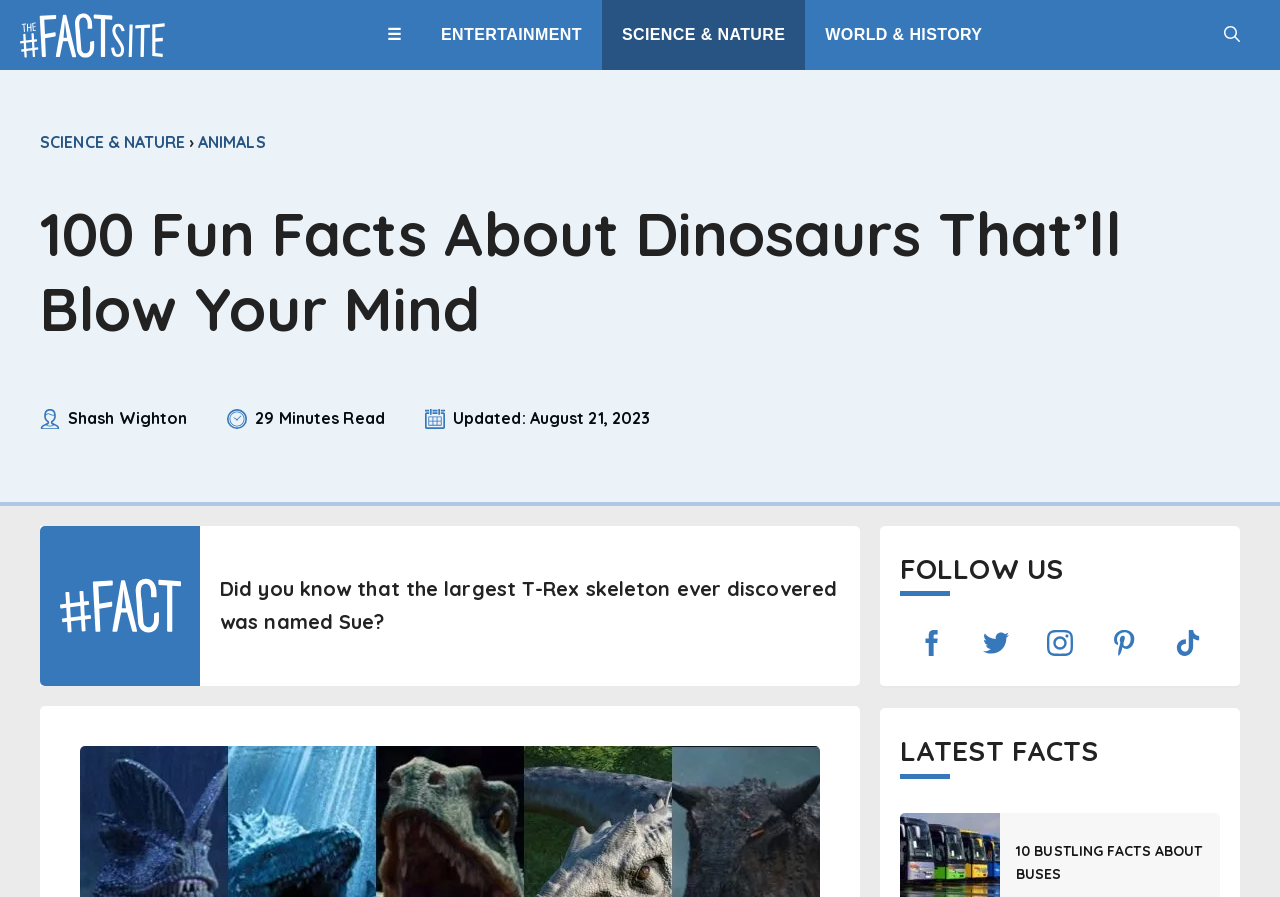Show me the bounding box coordinates of the clickable region to achieve the task as per the instruction: "Click on the 'The Fact Site' logo".

[0.016, 0.014, 0.129, 0.073]